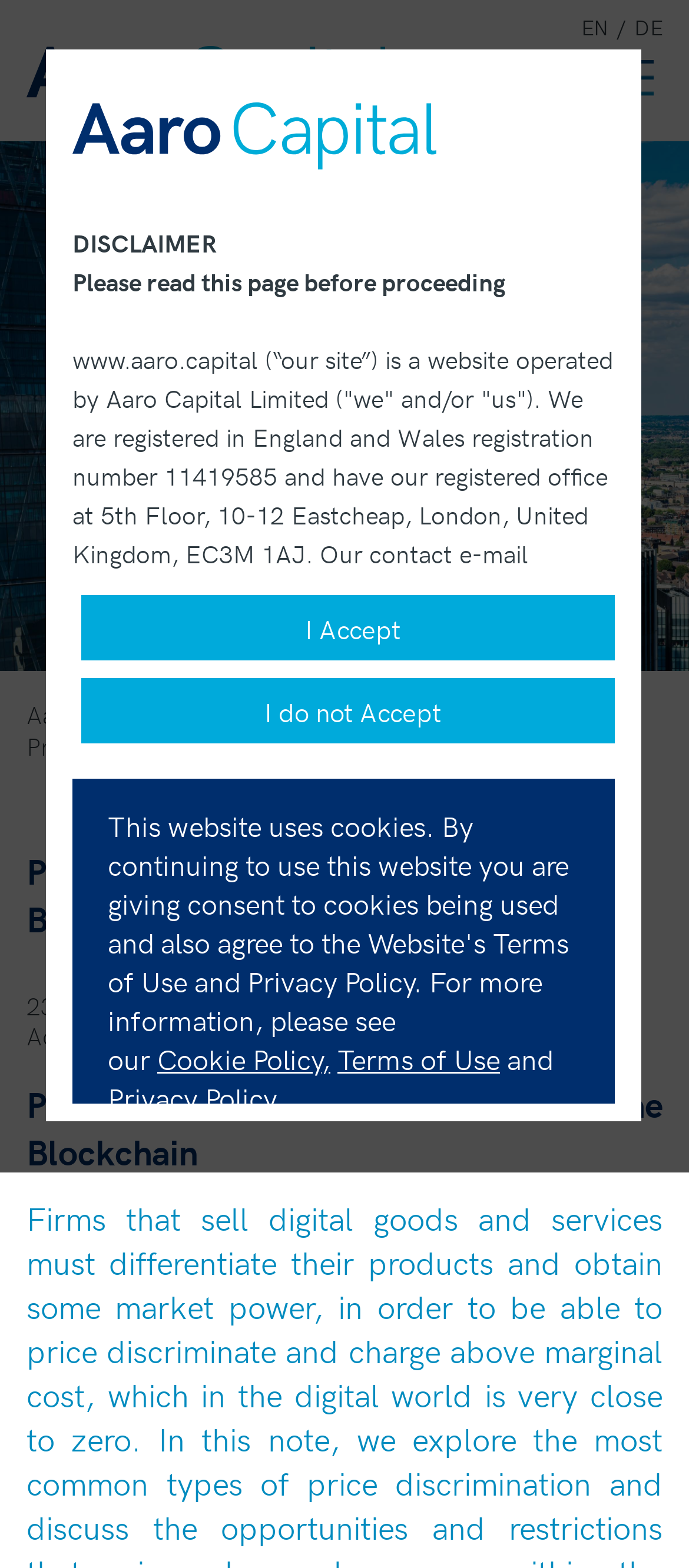Determine the main heading of the webpage and generate its text.

Price Discrimination within the Blockchain